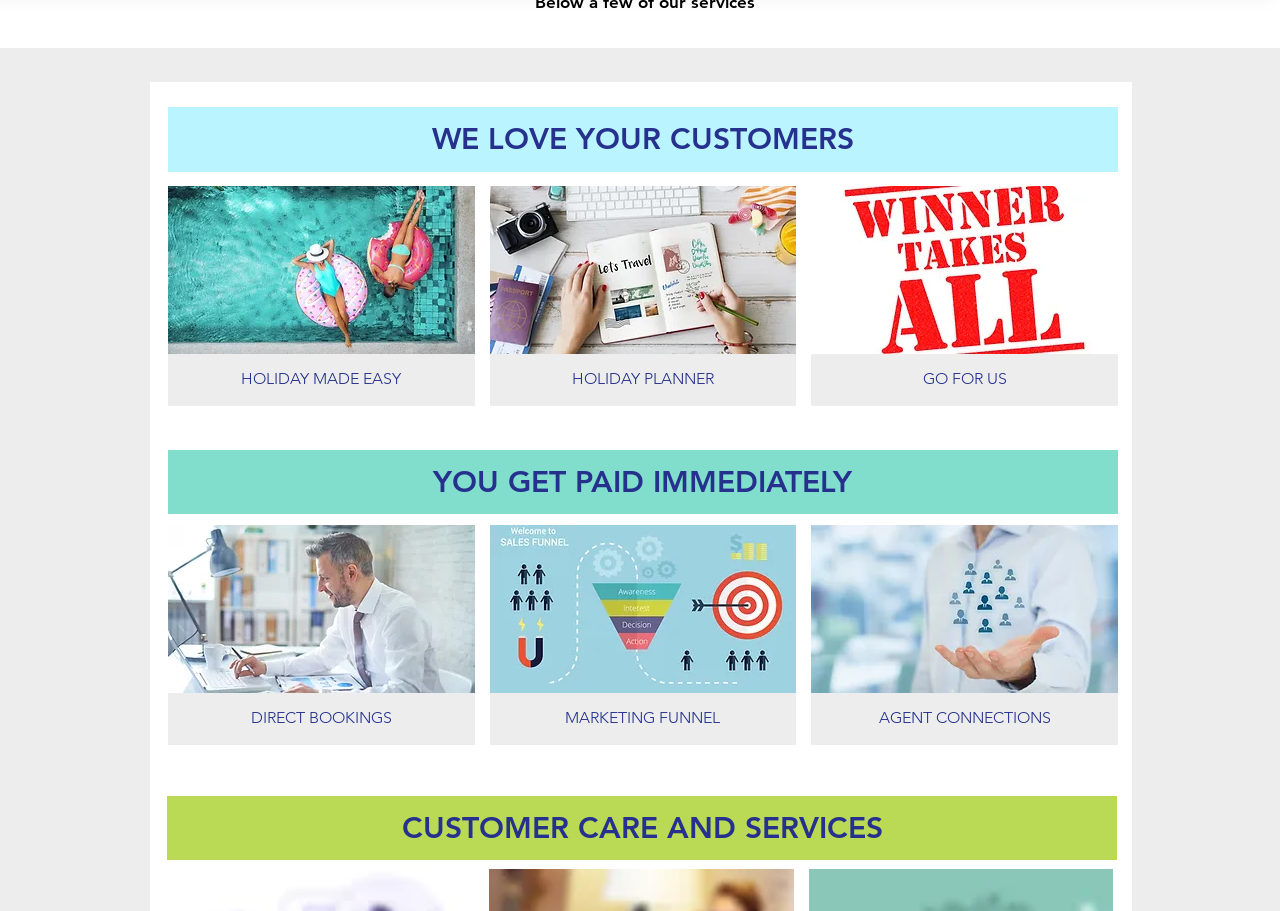What is the benefit of using this platform?
Kindly offer a detailed explanation using the data available in the image.

The webpage suggests that using this platform can help increase profit for rental businesses, as stated in the text description 'Cutting off the OTAs, you can to reduce the selling price while increasing your profit'.